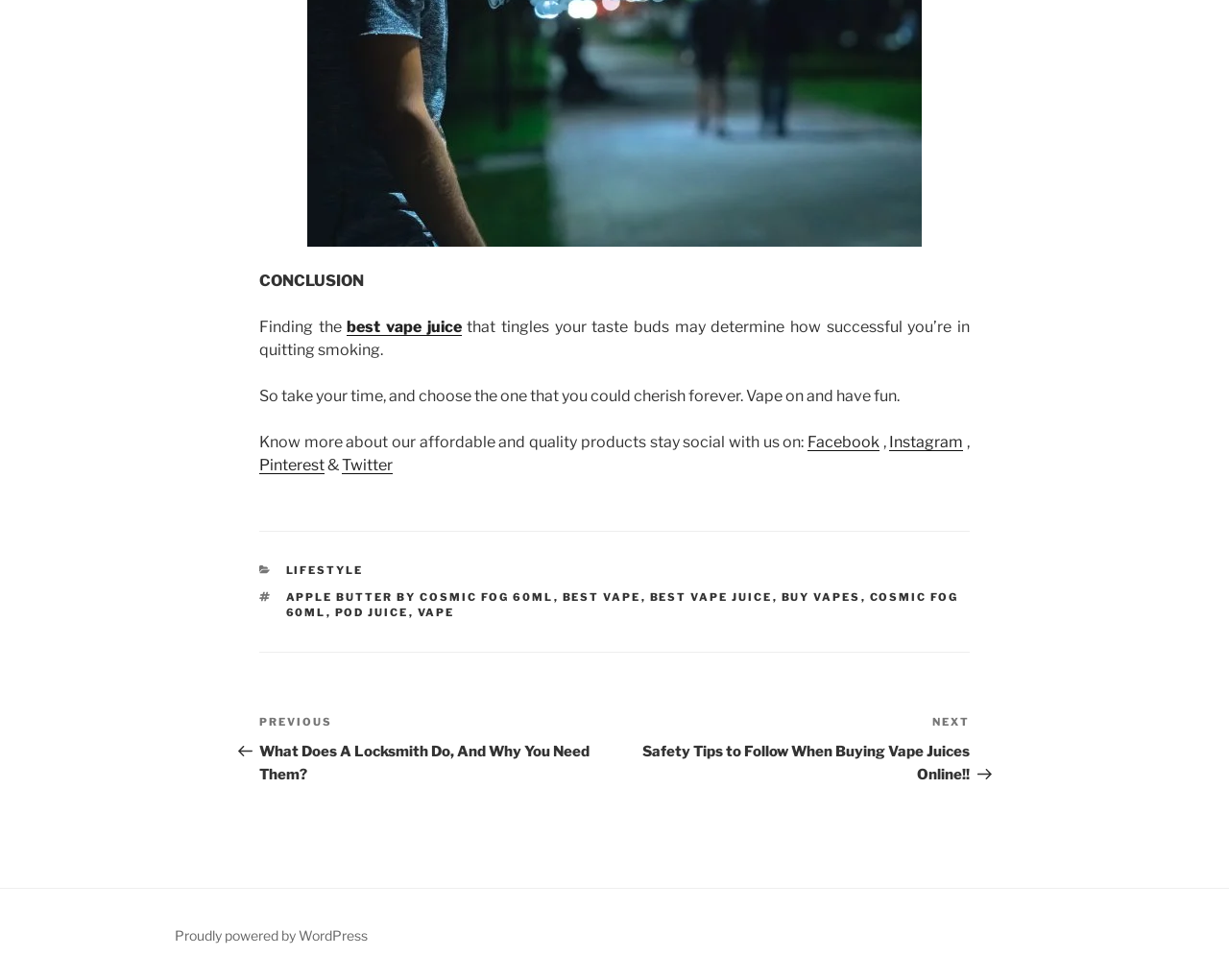Indicate the bounding box coordinates of the element that needs to be clicked to satisfy the following instruction: "Read the previous post". The coordinates should be four float numbers between 0 and 1, i.e., [left, top, right, bottom].

[0.211, 0.728, 0.5, 0.799]